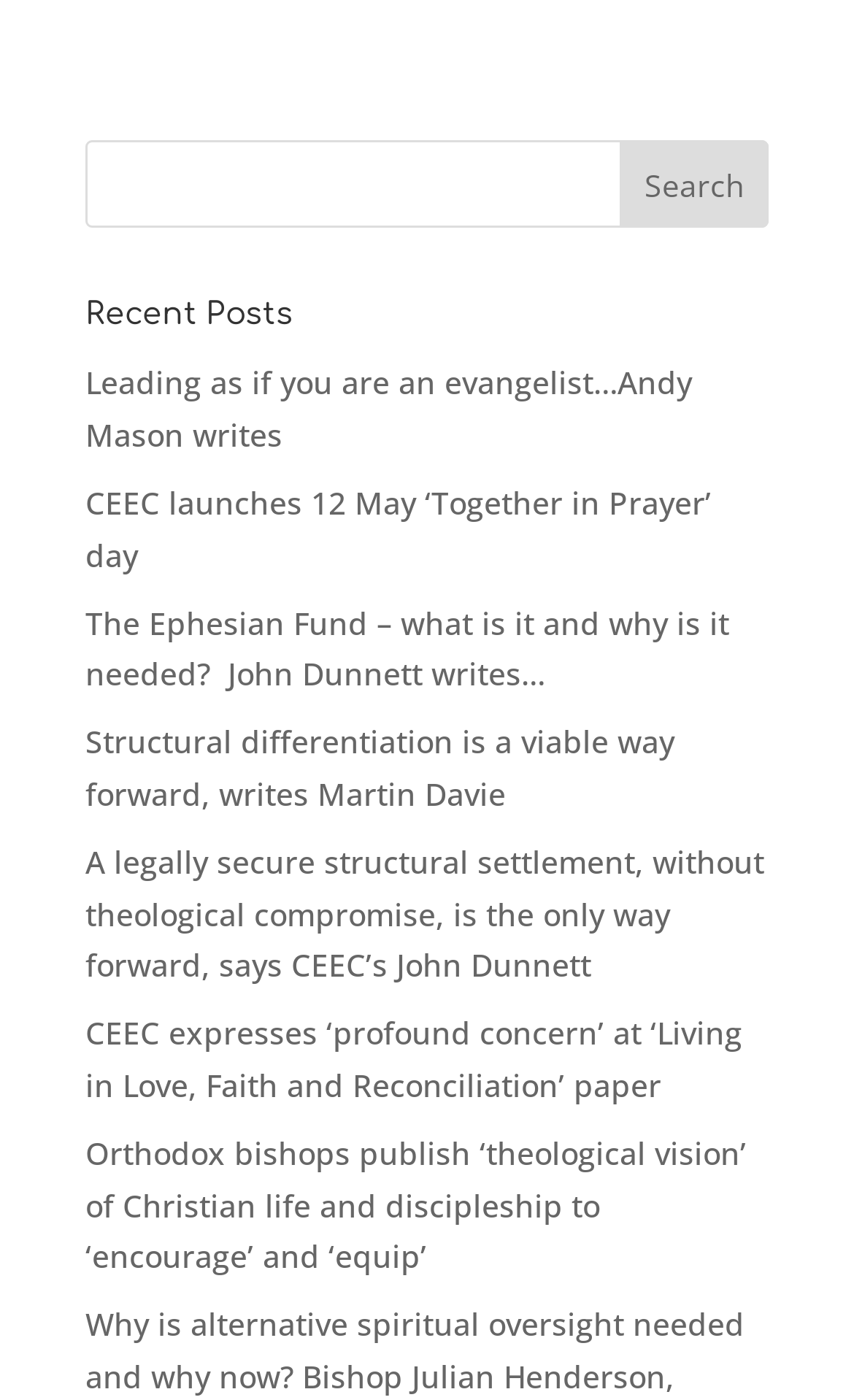Highlight the bounding box coordinates of the element that should be clicked to carry out the following instruction: "read the 'Recent Posts' section". The coordinates must be given as four float numbers ranging from 0 to 1, i.e., [left, top, right, bottom].

[0.1, 0.209, 0.9, 0.256]